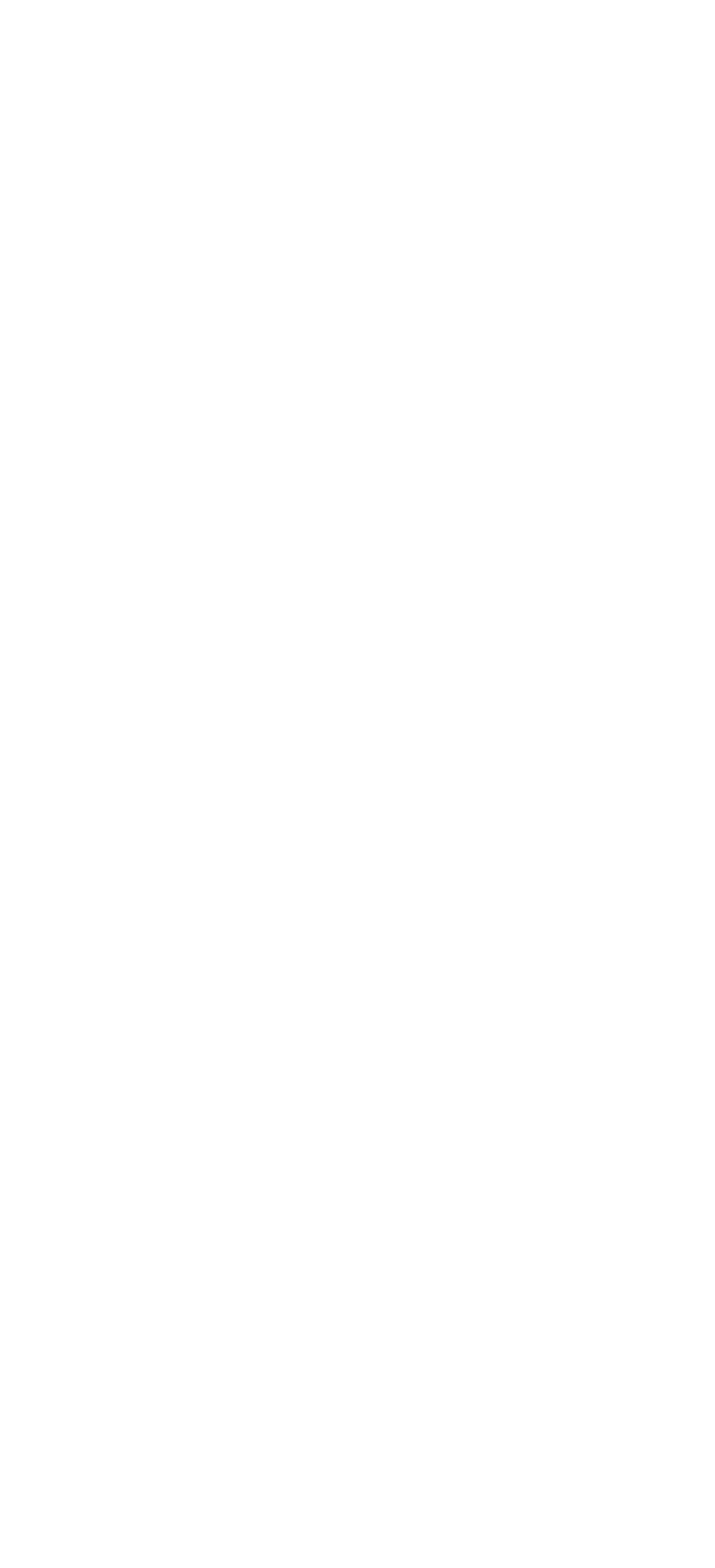Pinpoint the bounding box coordinates of the area that should be clicked to complete the following instruction: "Read Customer Stories". The coordinates must be given as four float numbers between 0 and 1, i.e., [left, top, right, bottom].

[0.051, 0.232, 0.949, 0.259]